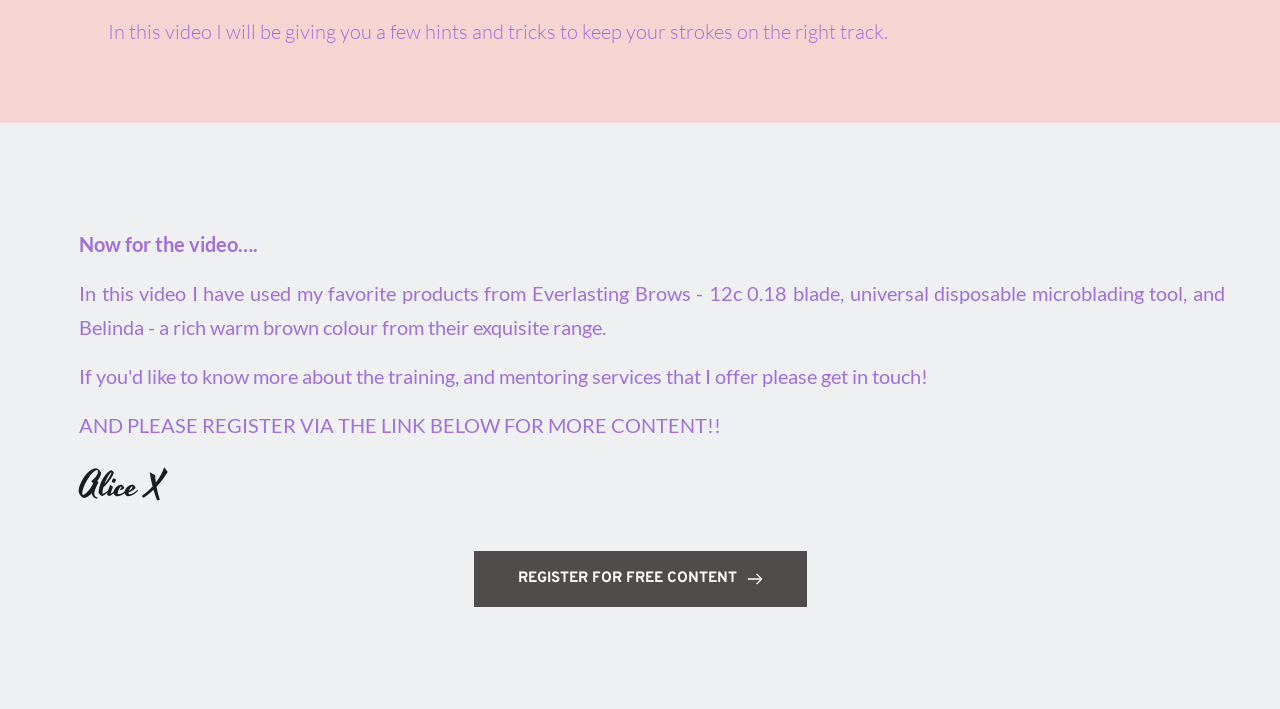Respond to the question below with a concise word or phrase:
What is the purpose of the video?

To provide hints and tricks